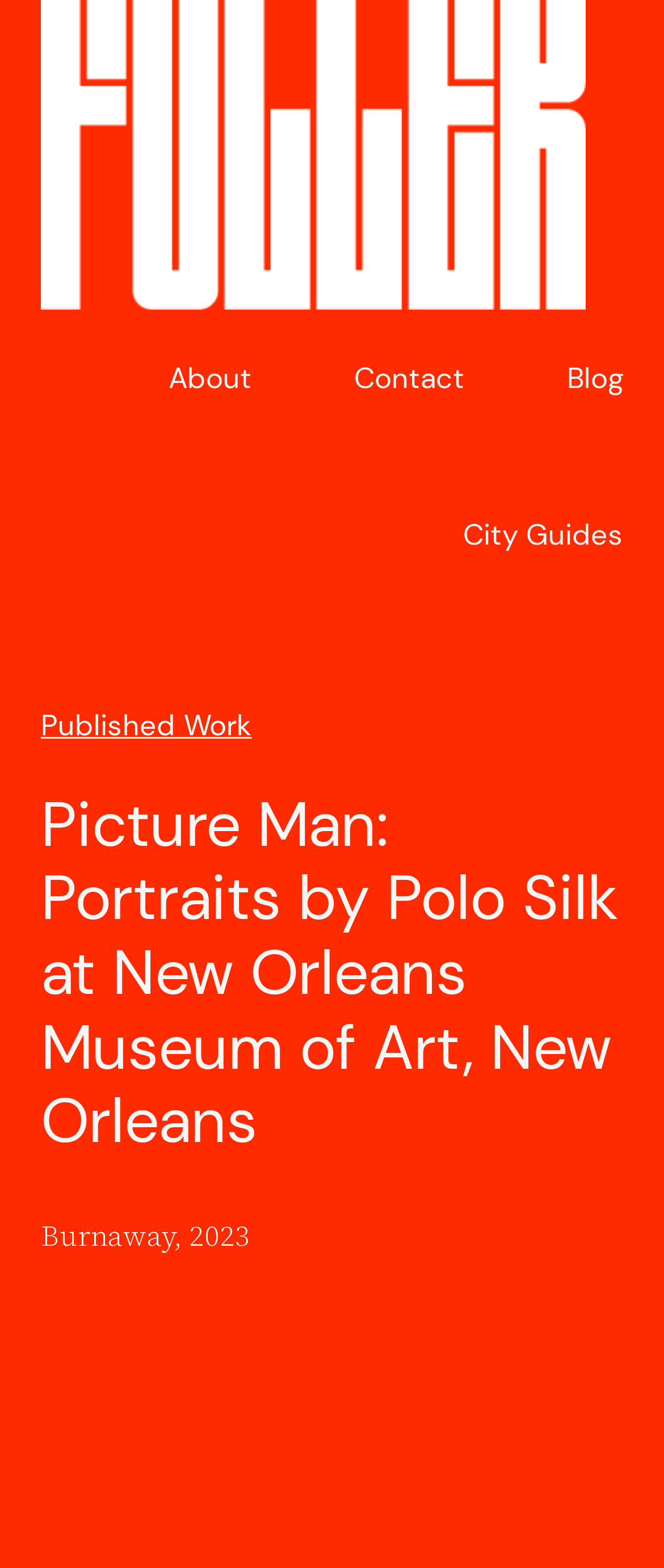Refer to the element description Contact and identify the corresponding bounding box in the screenshot. Format the coordinates as (top-left x, top-left y, bottom-right x, bottom-right y) with values in the range of 0 to 1.

[0.533, 0.223, 0.7, 0.258]